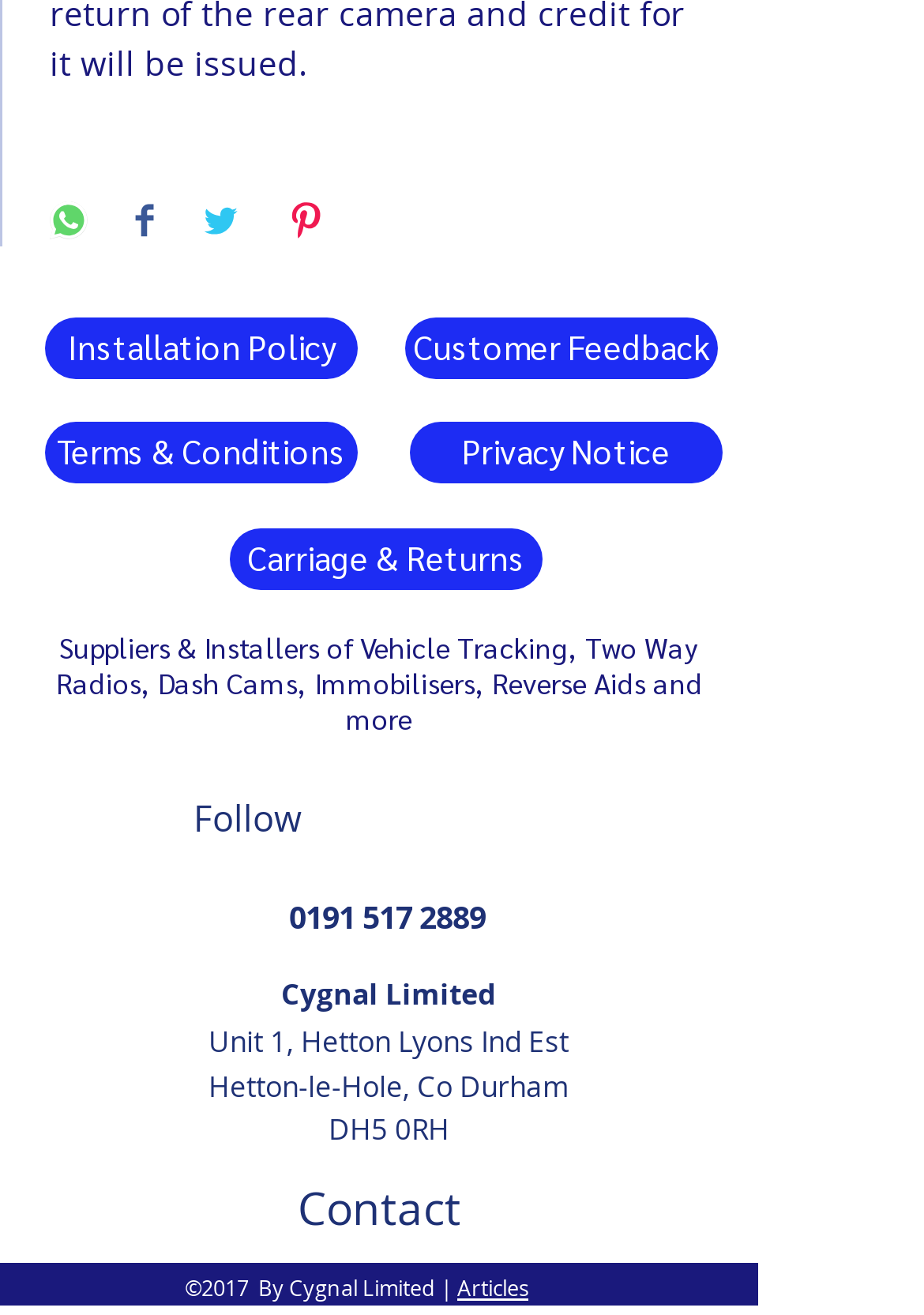Respond to the question with just a single word or phrase: 
What is the phone number of Cygnal Limited?

0191 517 2889